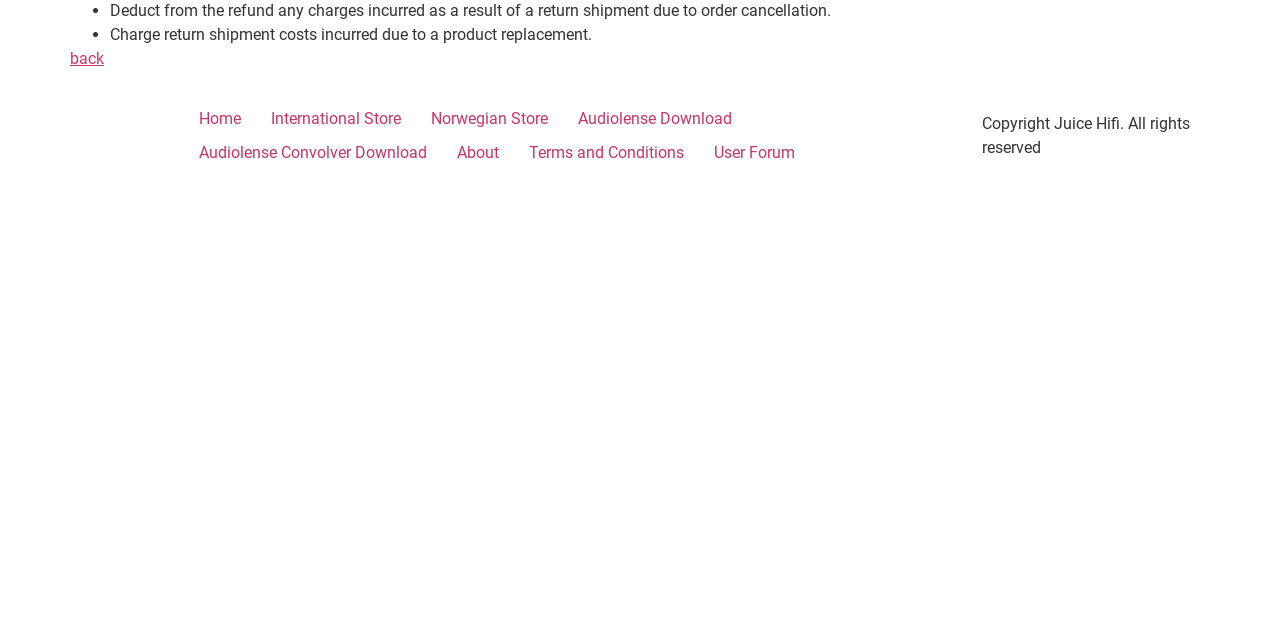Given the description User Forum, predict the bounding box coordinates of the UI element. Ensure the coordinates are in the format (top-left x, top-left y, bottom-right x, bottom-right y) and all values are between 0 and 1.

[0.546, 0.212, 0.633, 0.265]